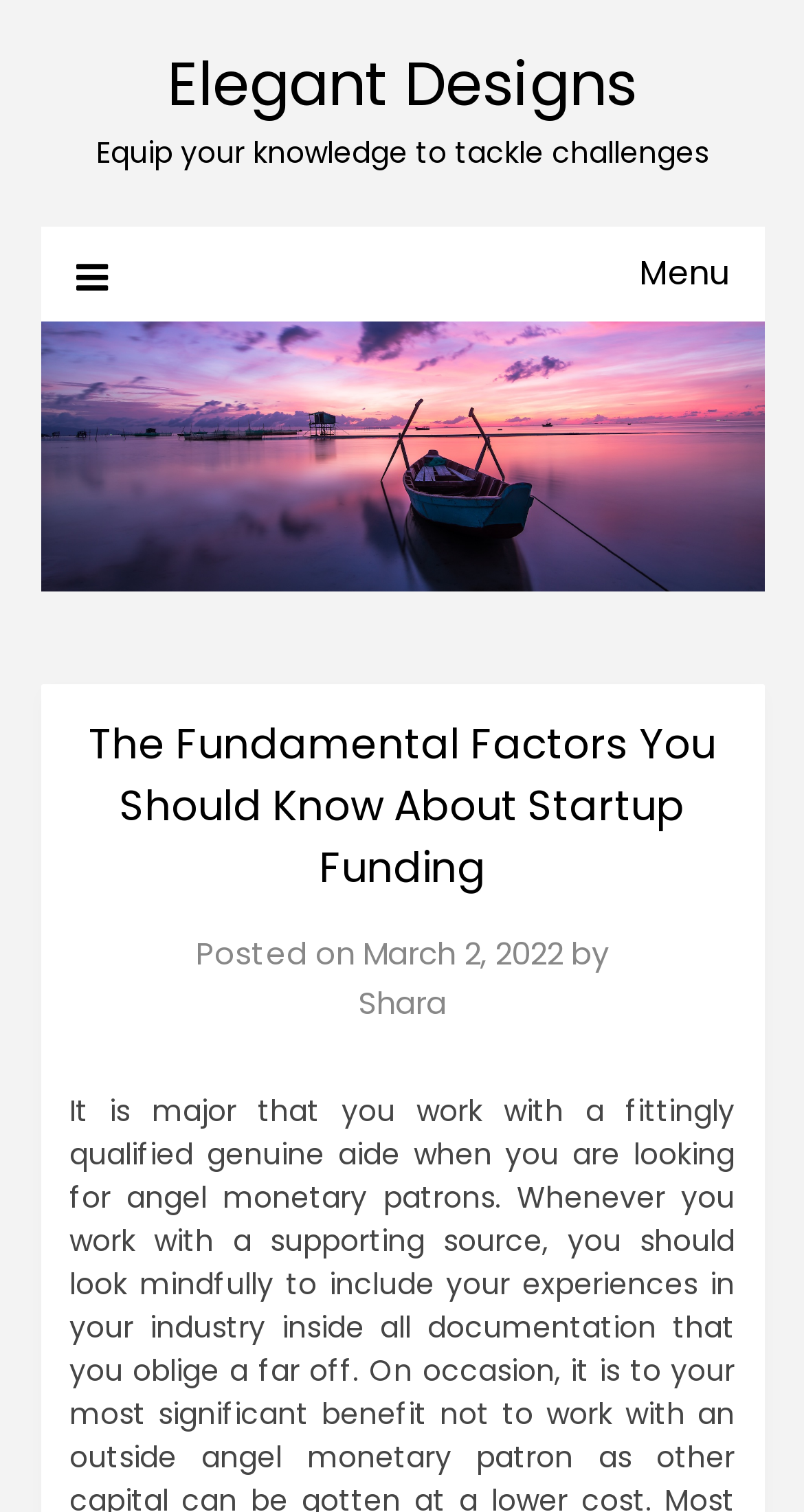Give a concise answer using only one word or phrase for this question:
What is the topic of the article?

Startup Funding